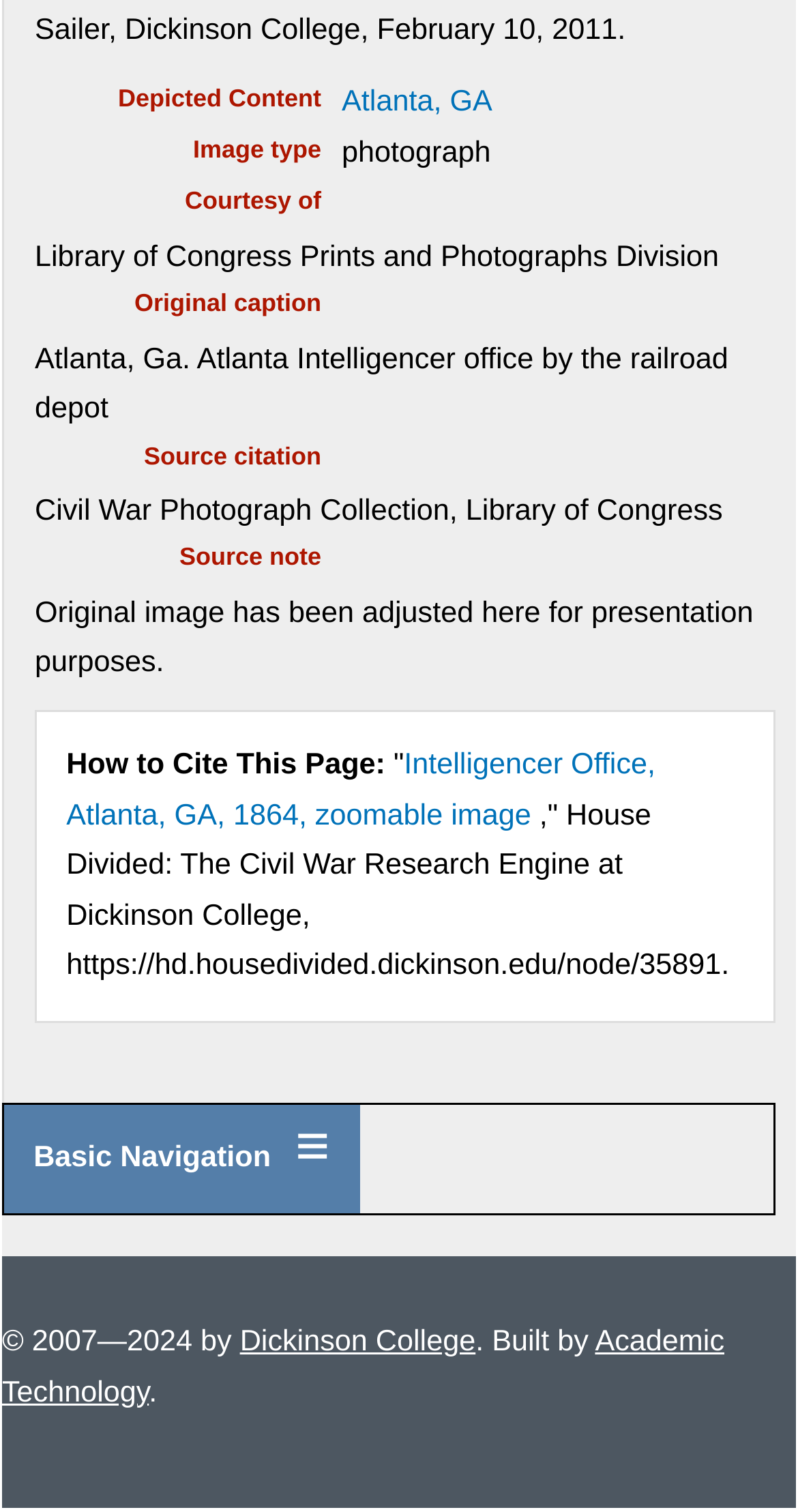What is the copyright year range of the website?
Please provide a full and detailed response to the question.

The copyright year range of the website is mentioned in the footer section as '© 2007—2024'.